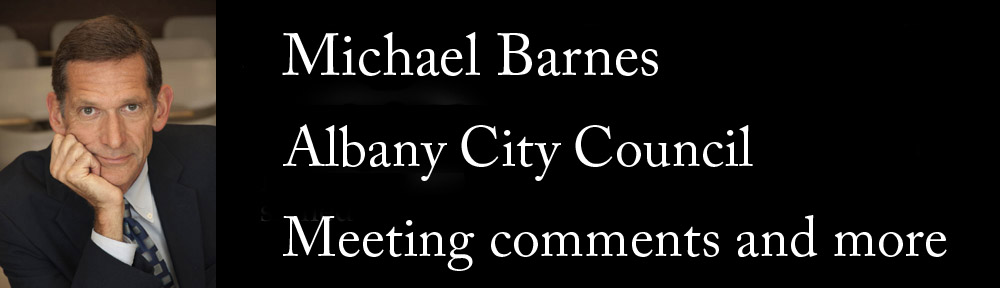Answer the question below with a single word or a brief phrase: 
What is the color of Michael Barnes' suit?

Dark